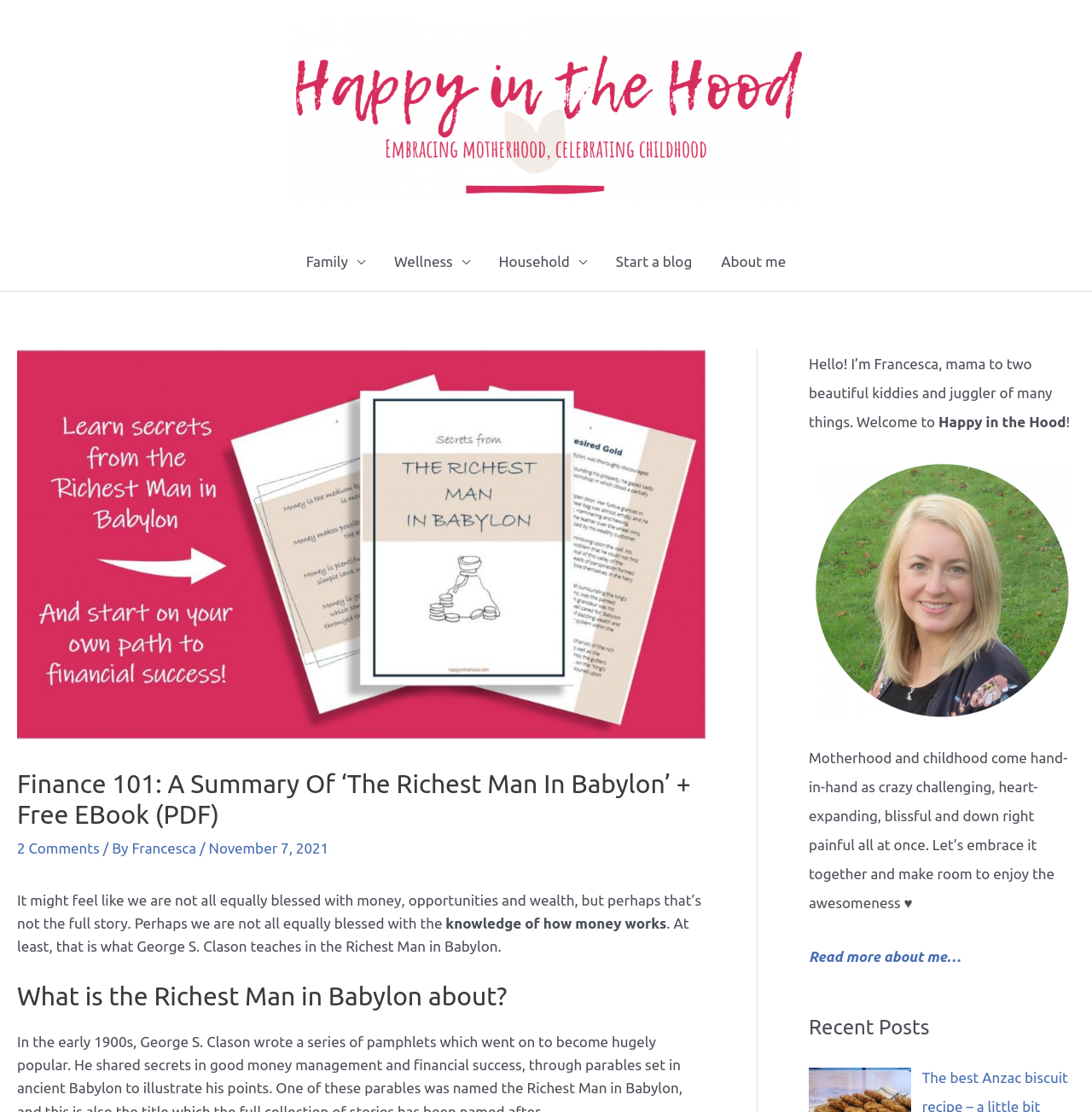Can you specify the bounding box coordinates for the region that should be clicked to fulfill this instruction: "Read the article 'Finance 101: A Summary Of ‘The Richest Man In Babylon’ + Free EBook (PDF)'".

[0.016, 0.691, 0.646, 0.746]